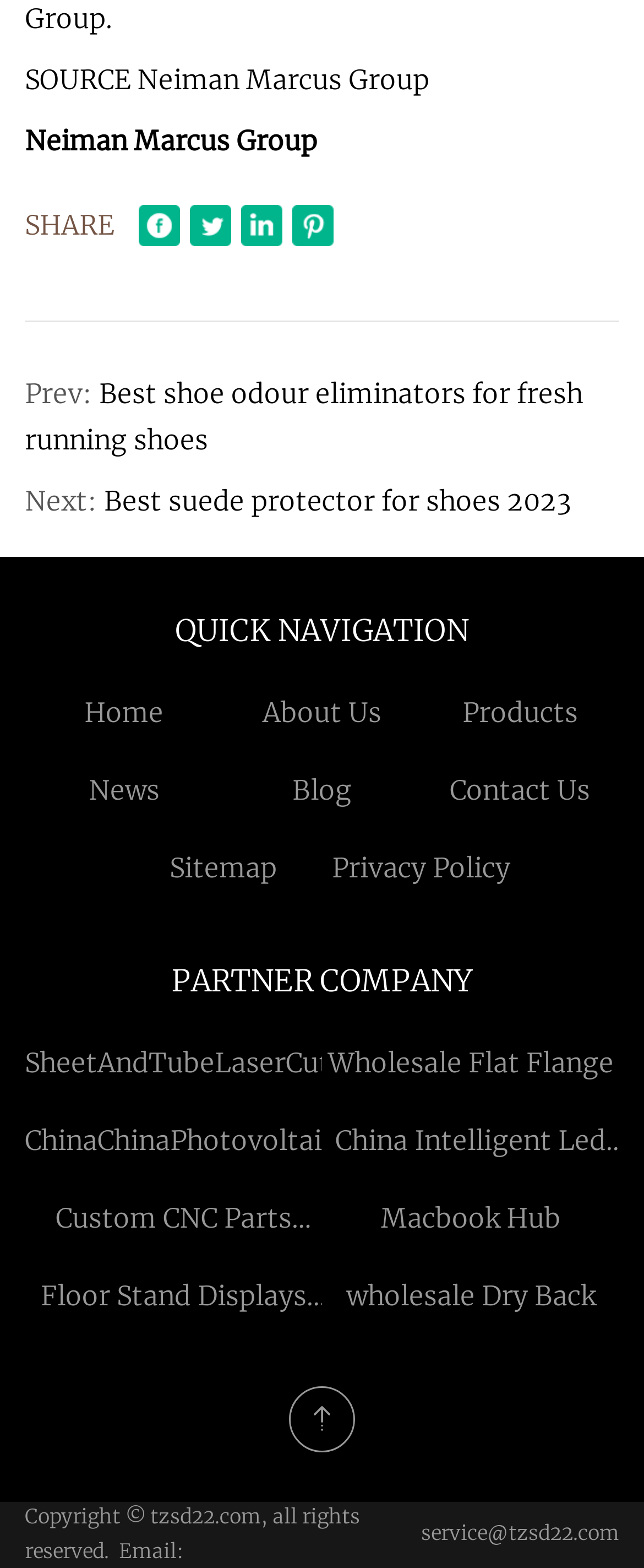Specify the bounding box coordinates of the area that needs to be clicked to achieve the following instruction: "Share on Facebook".

[0.215, 0.131, 0.279, 0.158]